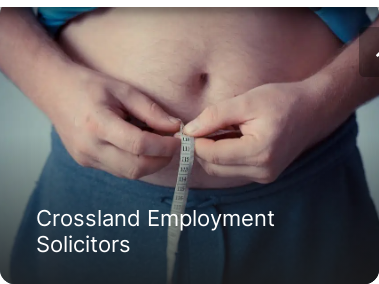Refer to the image and provide an in-depth answer to the question: 
What is the context of the image?

The image is associated with the 'Crossland Employment Solicitors' case study, which reflects the firm's focus on employment law and the balance of various workplace dynamics, underscoring Crossland's commitment to ethical practices in the workplace.